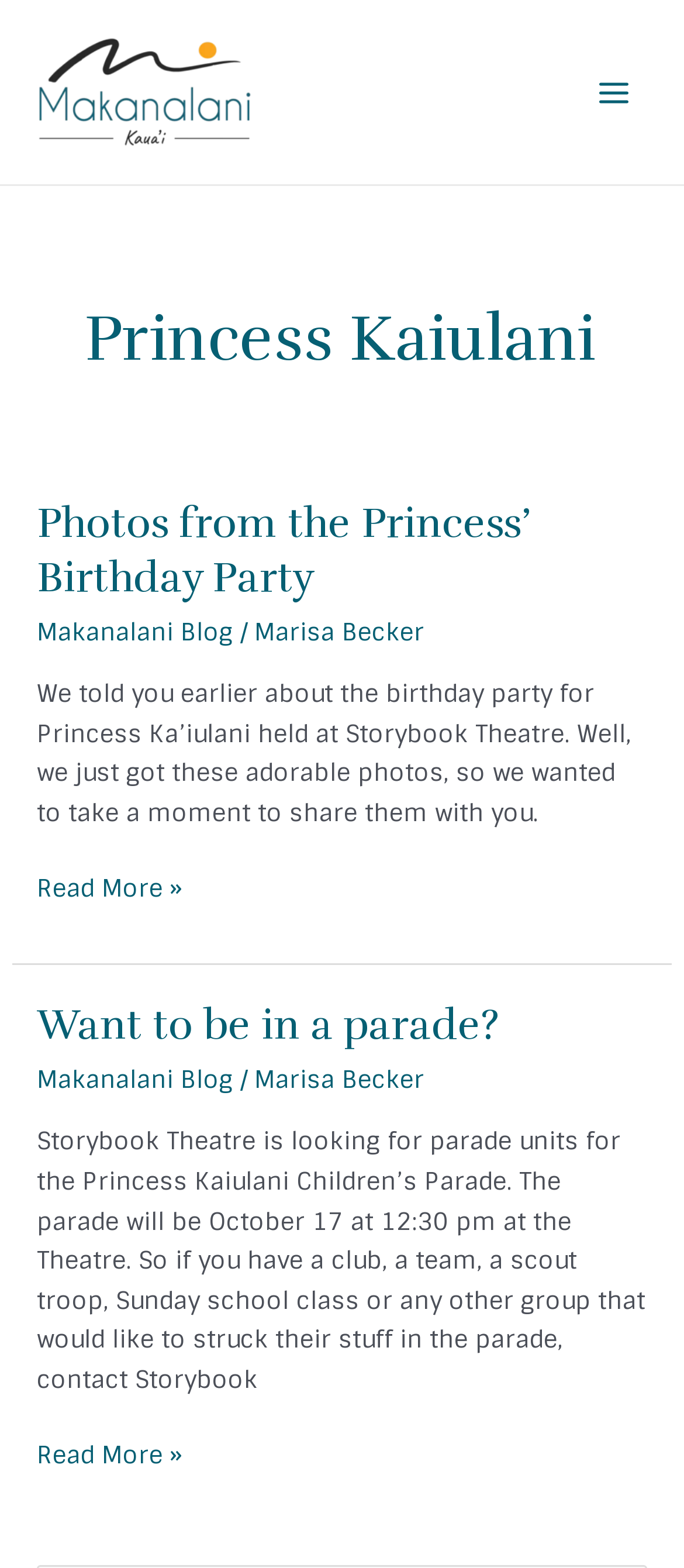How many articles are on the webpage?
Based on the image, respond with a single word or phrase.

2